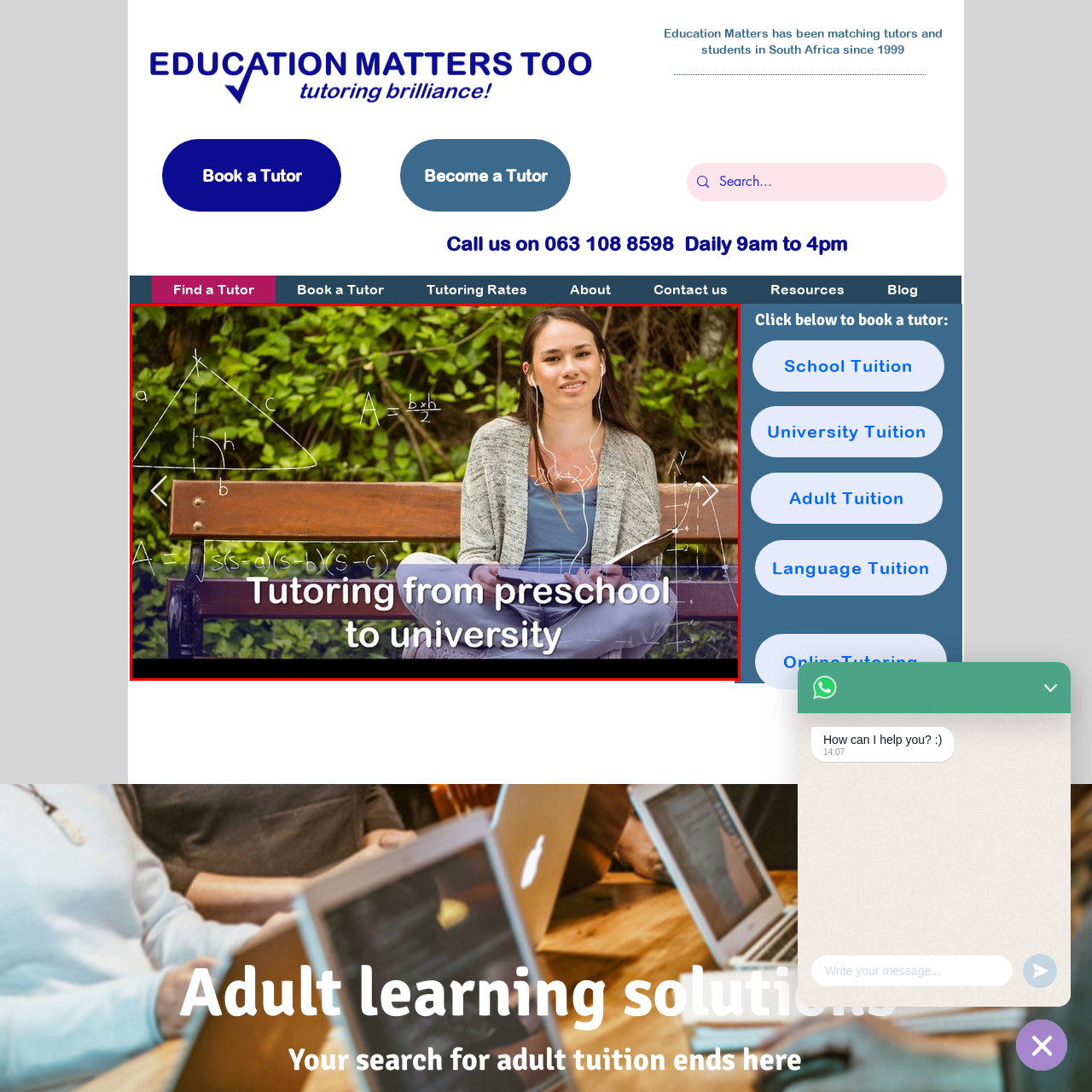What is displayed at the bottom of the image?
Inspect the image within the red bounding box and respond with a detailed answer, leveraging all visible details.

The text 'Tutoring from preschool to university' is prominently displayed at the bottom of the image, highlighting the broad range of tutoring services available, catering to students at various educational levels.